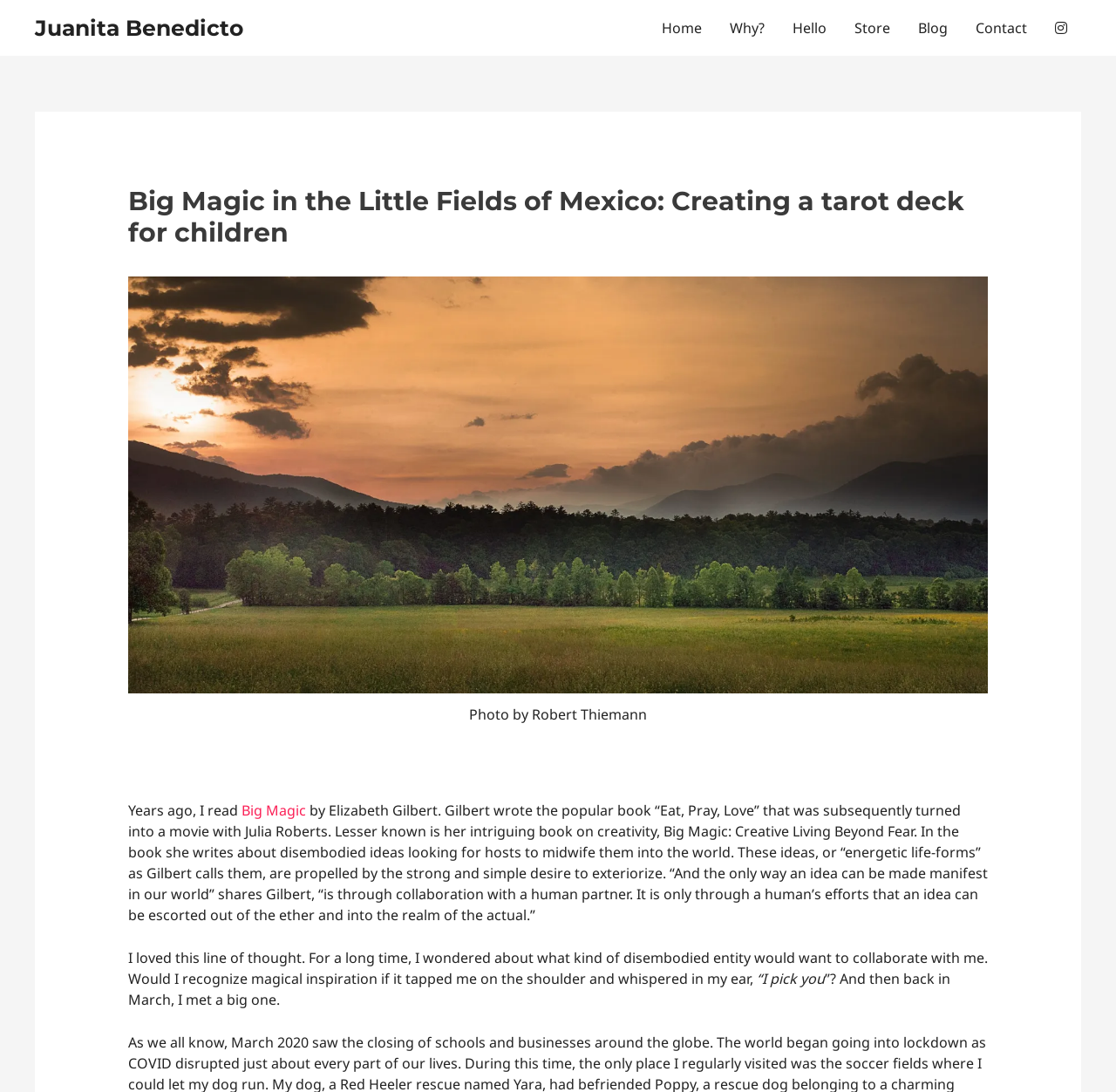Identify the first-level heading on the webpage and generate its text content.

Big Magic in the Little Fields of Mexico: Creating a tarot deck for children